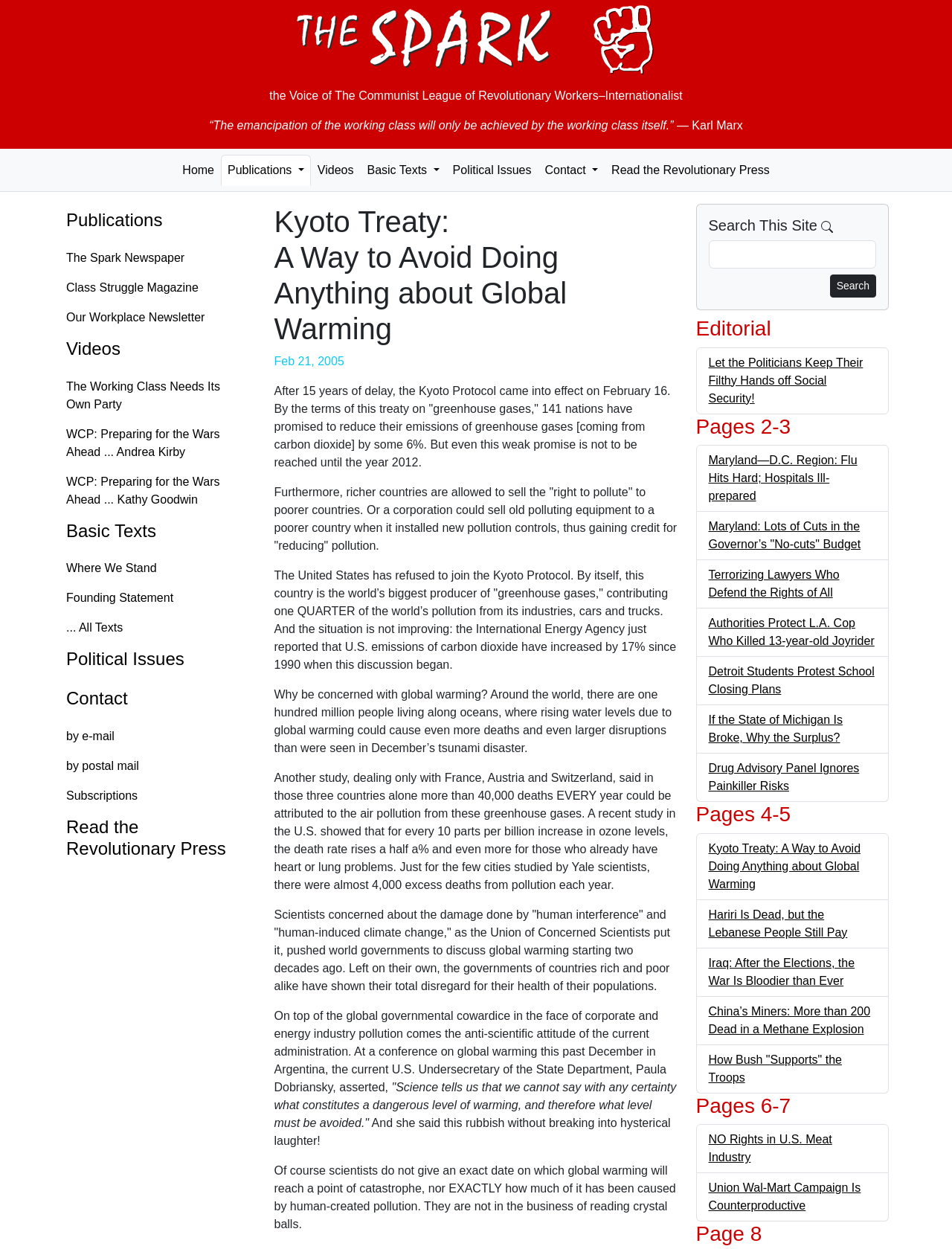Return the bounding box coordinates of the UI element that corresponds to this description: "Where We Stand". The coordinates must be given as four float numbers in the range of 0 and 1, [left, top, right, bottom].

[0.057, 0.443, 0.269, 0.467]